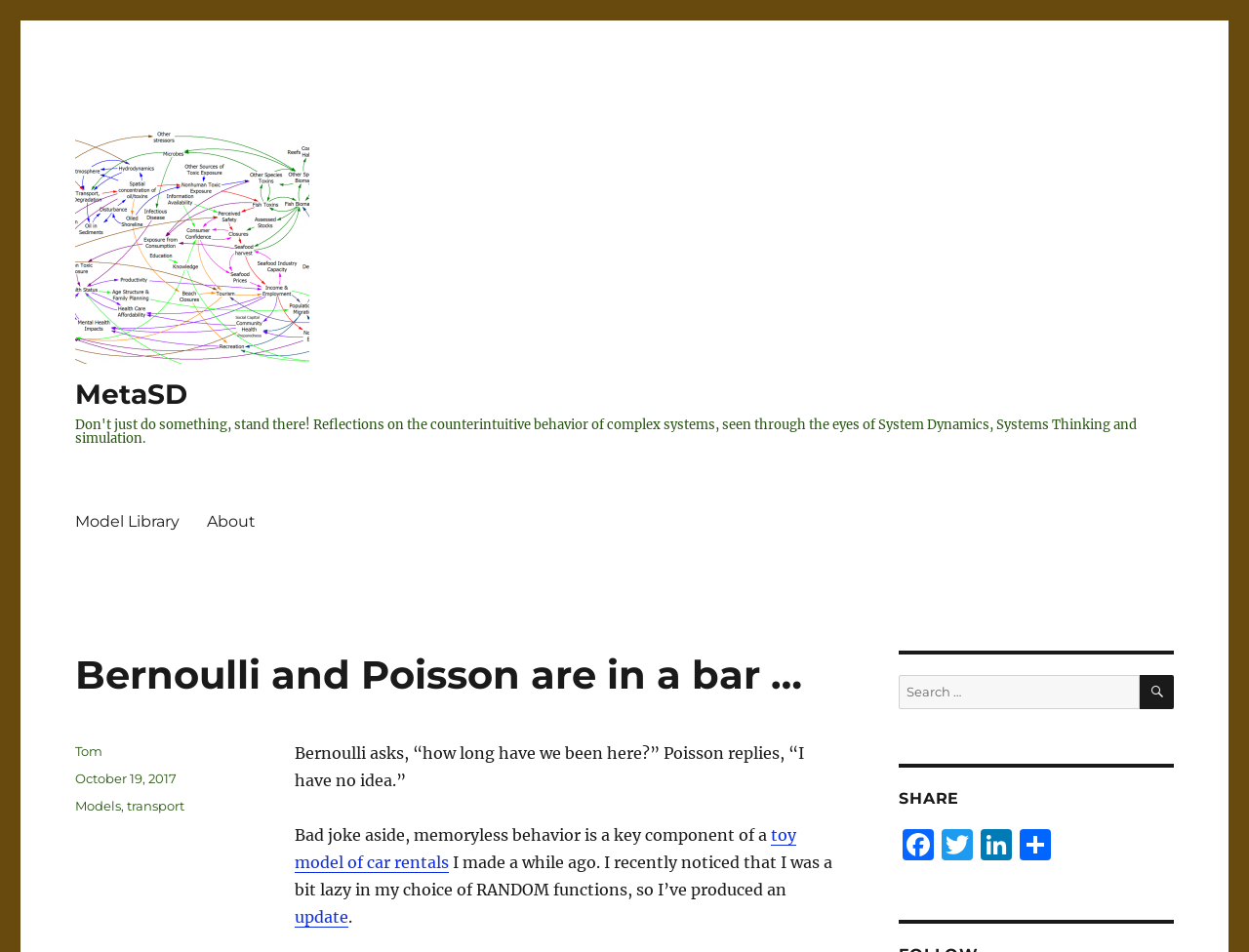Please locate the bounding box coordinates of the element's region that needs to be clicked to follow the instruction: "Click the 'toy model of car rentals' link". The bounding box coordinates should be provided as four float numbers between 0 and 1, i.e., [left, top, right, bottom].

[0.236, 0.867, 0.638, 0.916]